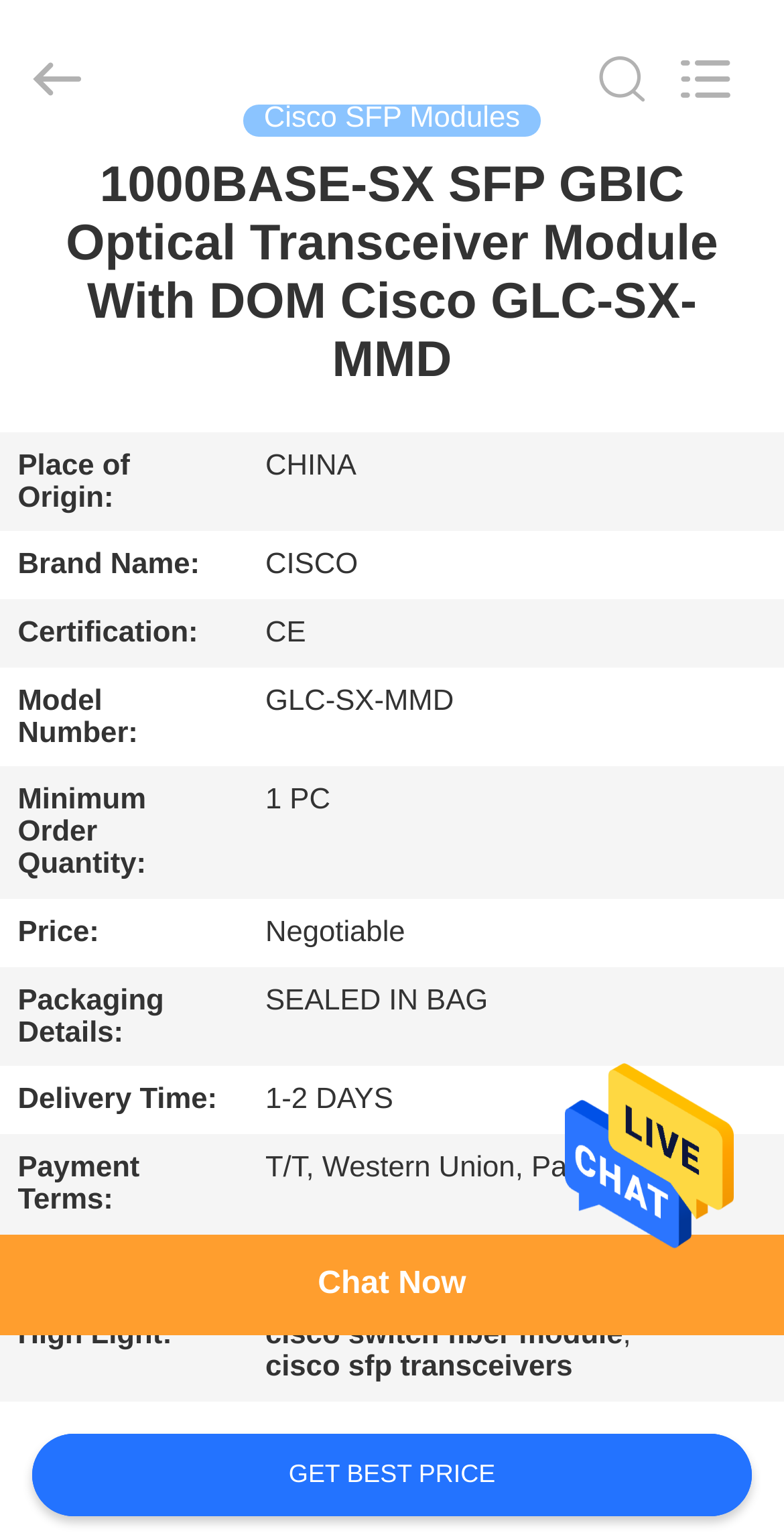Locate the bounding box coordinates of the clickable area needed to fulfill the instruction: "Go to home page".

[0.0, 0.102, 0.192, 0.139]